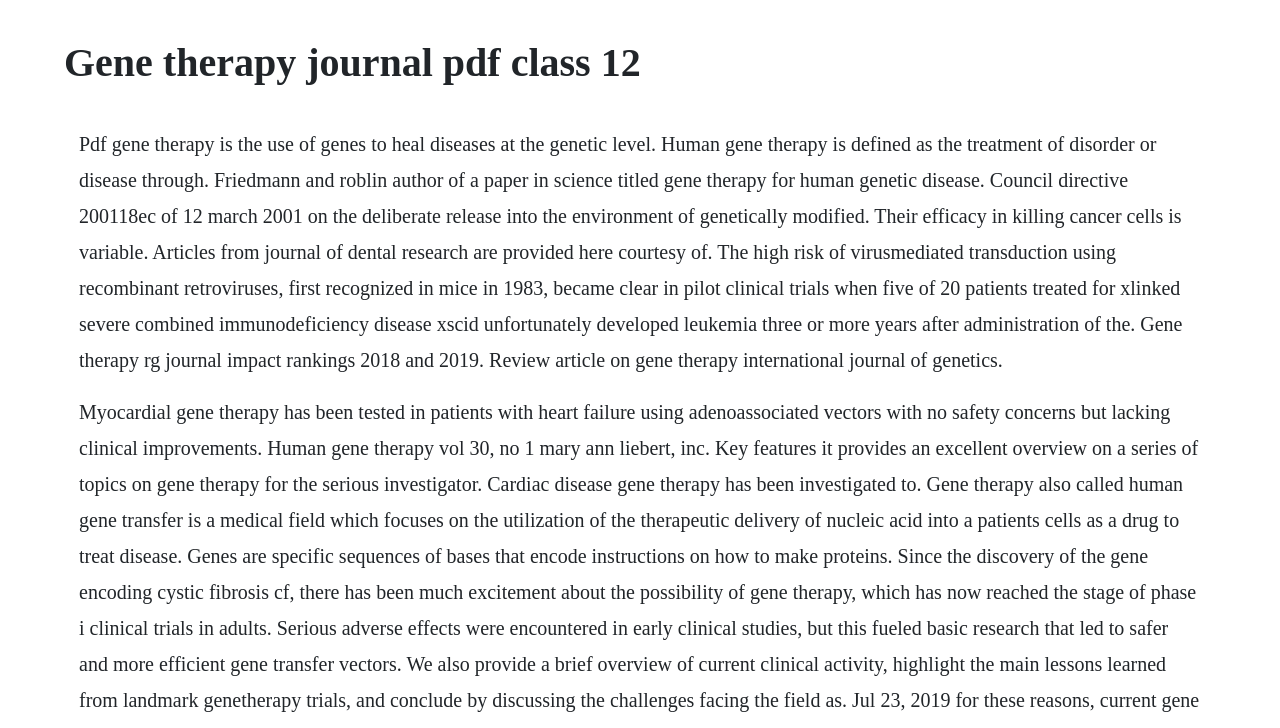Please locate and retrieve the main header text of the webpage.

Gene therapy journal pdf class 12